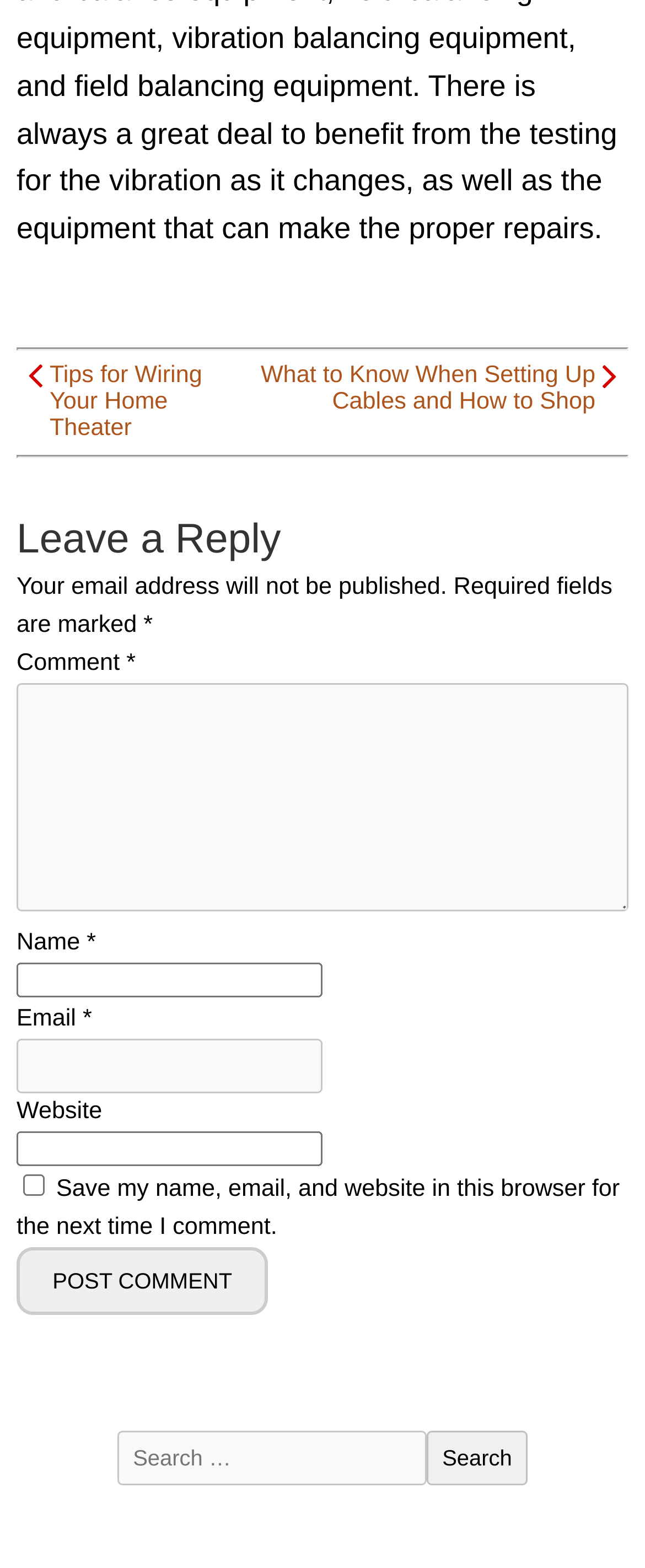What is the label of the first textbox in the comment section?
Answer the question in a detailed and comprehensive manner.

I looked at the comment section and found the first textbox, which has a label 'Comment'.